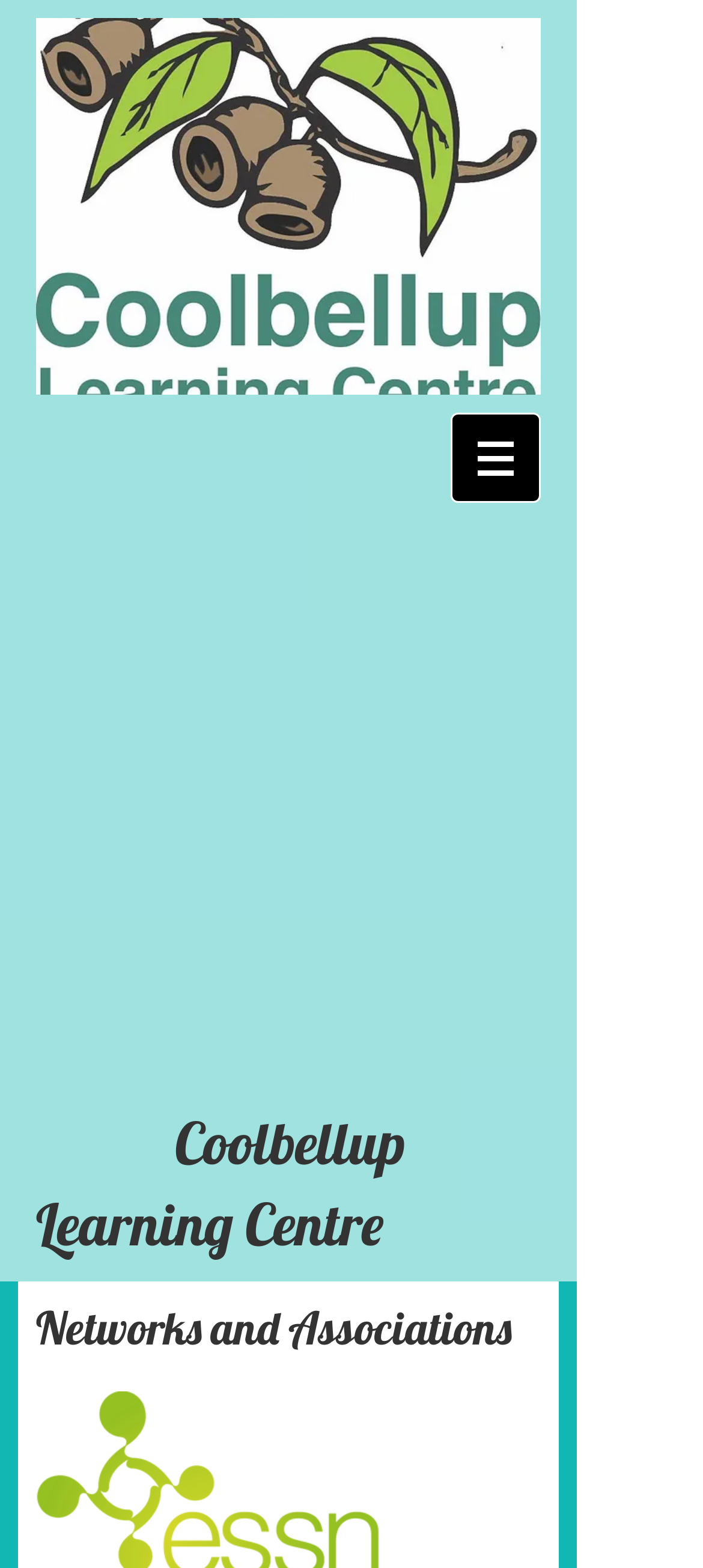Provide a thorough summary of the webpage.

The webpage is titled "Networks and Associations | coolbelluplearningce" and features a prominent image of the "CLC Full Logo Stack Motto.jpg" at the top-left corner, taking up about 70% of the width and 25% of the height of the page.

Below the logo, there is a navigation menu labeled "Site" on the top-right corner, which contains a button with a dropdown menu. The button is accompanied by a small image.

The main content of the page is divided into two sections. The first section is a large block of empty space, taking up about 60% of the width and 40% of the height of the page. The second section, located below the empty space, contains a heading titled "Networks and Associations" in a larger font size. Above the heading, there is a line of text that reads "Coolbellup Learning Centre".

Overall, the webpage has a simple layout with a focus on the logo and navigation menu at the top, and the main content section below.